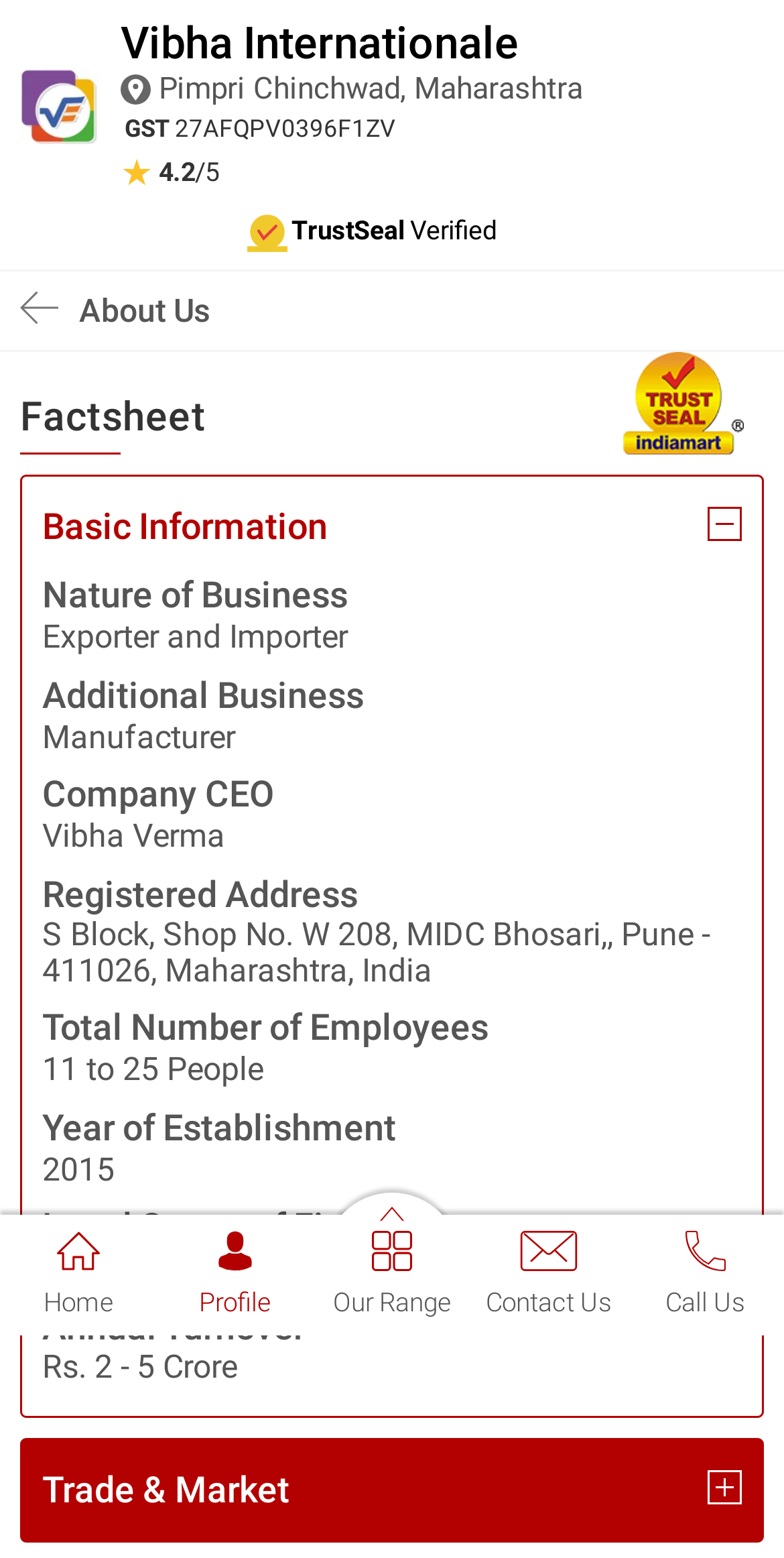What is the address of the company?
Offer a detailed and exhaustive answer to the question.

I found the answer by looking at the 'Factsheet' section of the webpage, where the company's basic information is displayed. Under the 'Registered Address' category, it is mentioned that the company's address is 'S Block, Shop No. W 208, MIDC Bhosari,, Pune - 411026, Maharashtra, India'.